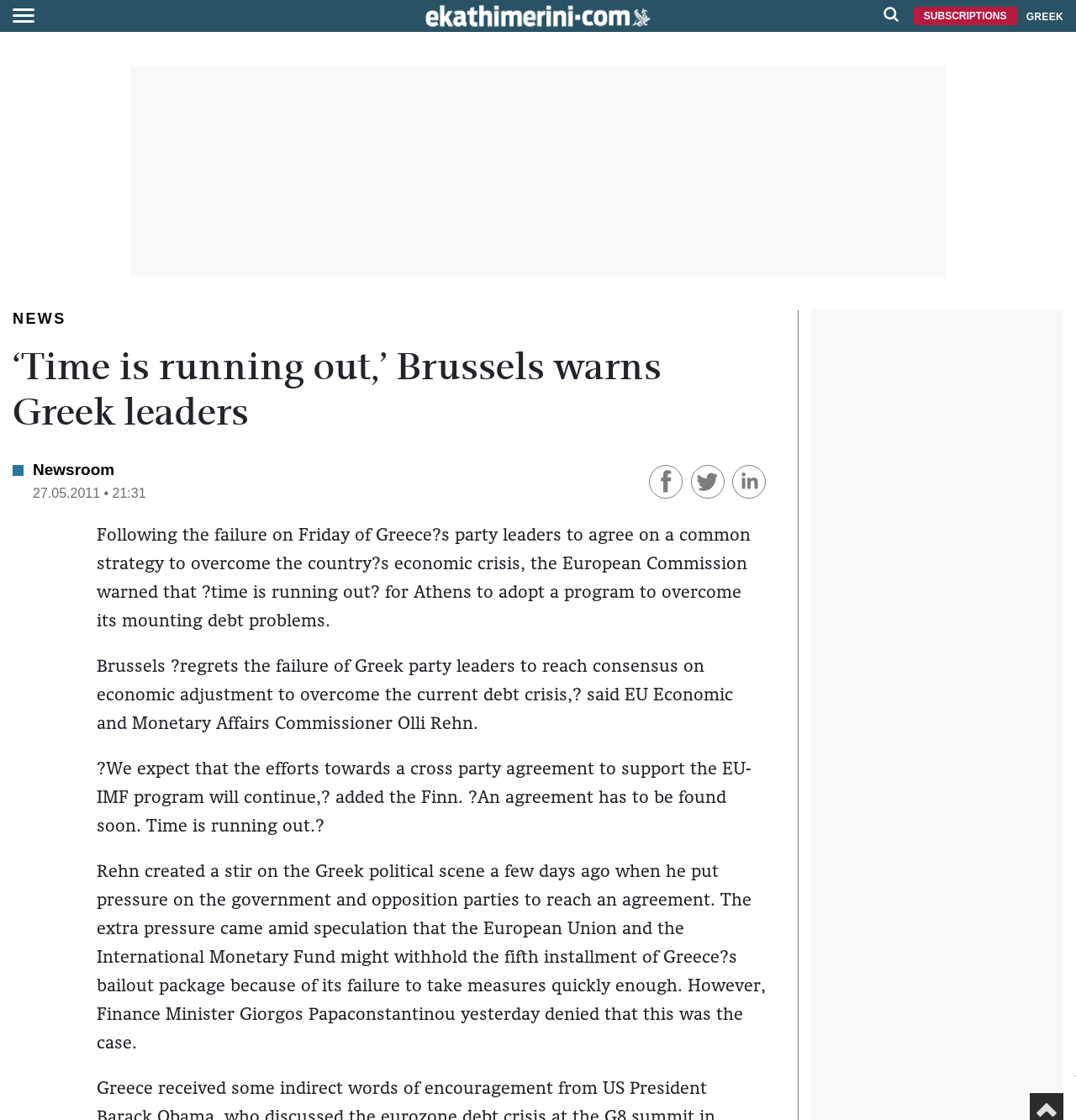Could you highlight the region that needs to be clicked to execute the instruction: "Click the main logo"?

[0.389, 0.003, 0.611, 0.025]